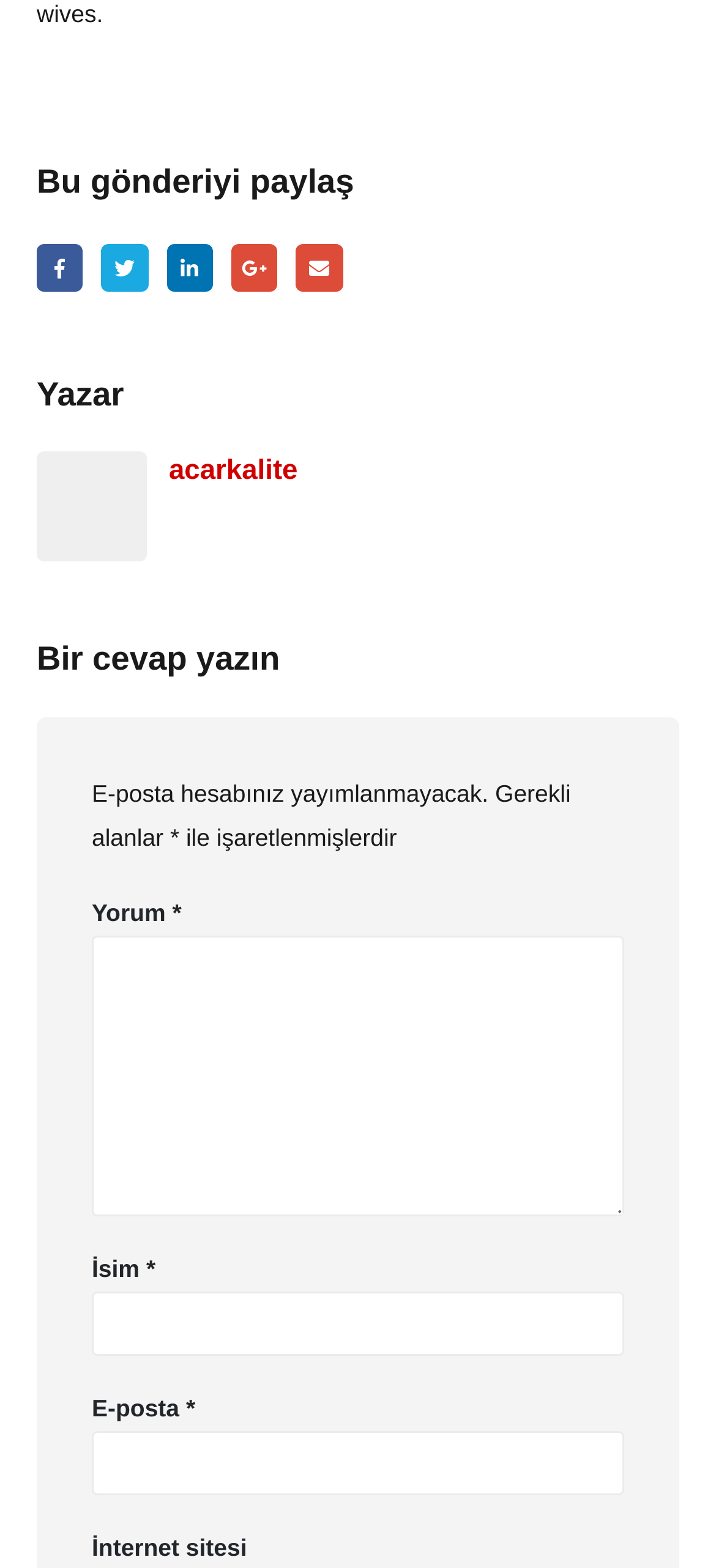How many fields are required to be filled in to submit a comment?
Based on the image, respond with a single word or phrase.

3